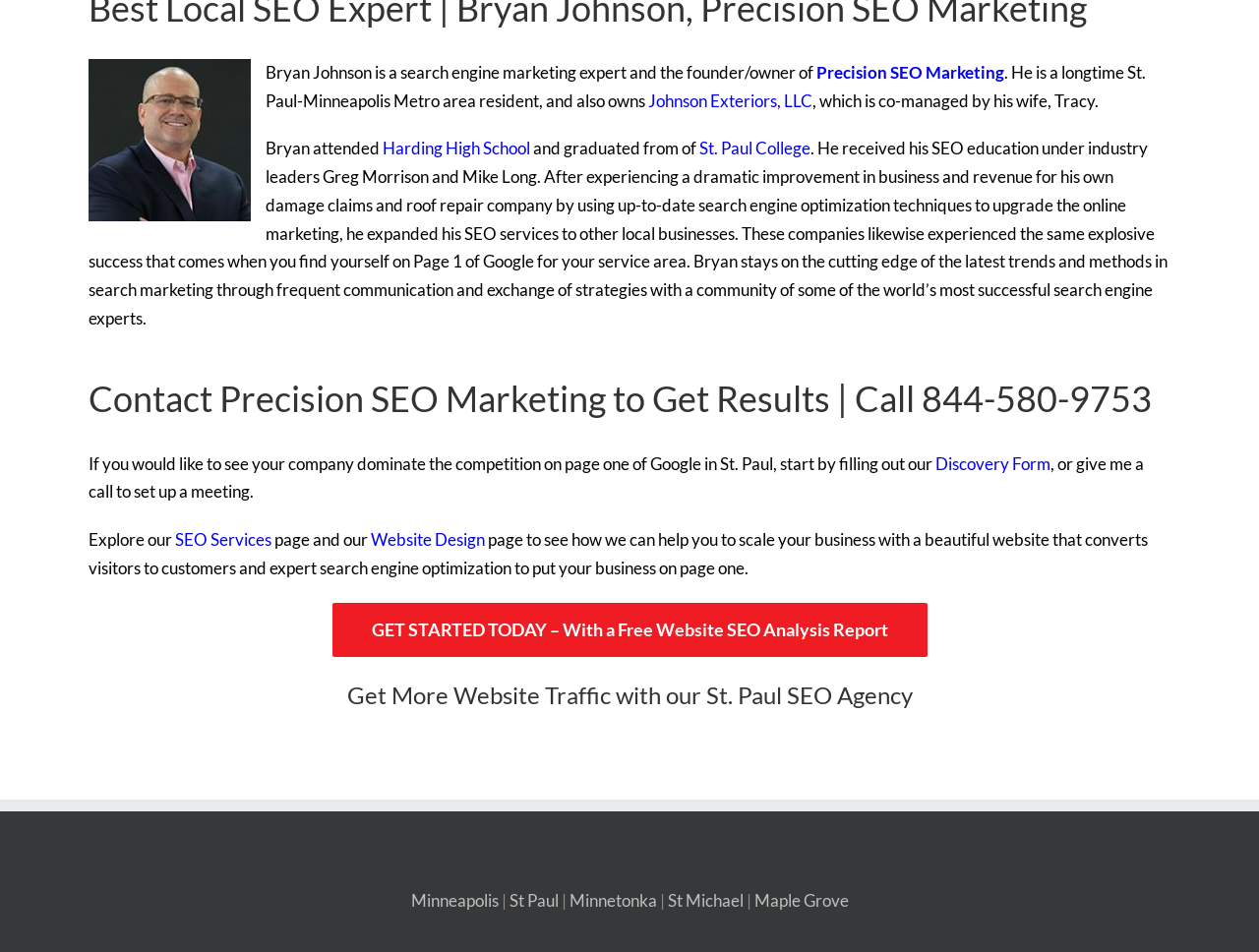Respond with a single word or short phrase to the following question: 
What is the purpose of filling out the Discovery Form?

To see company dominate on page one of Google